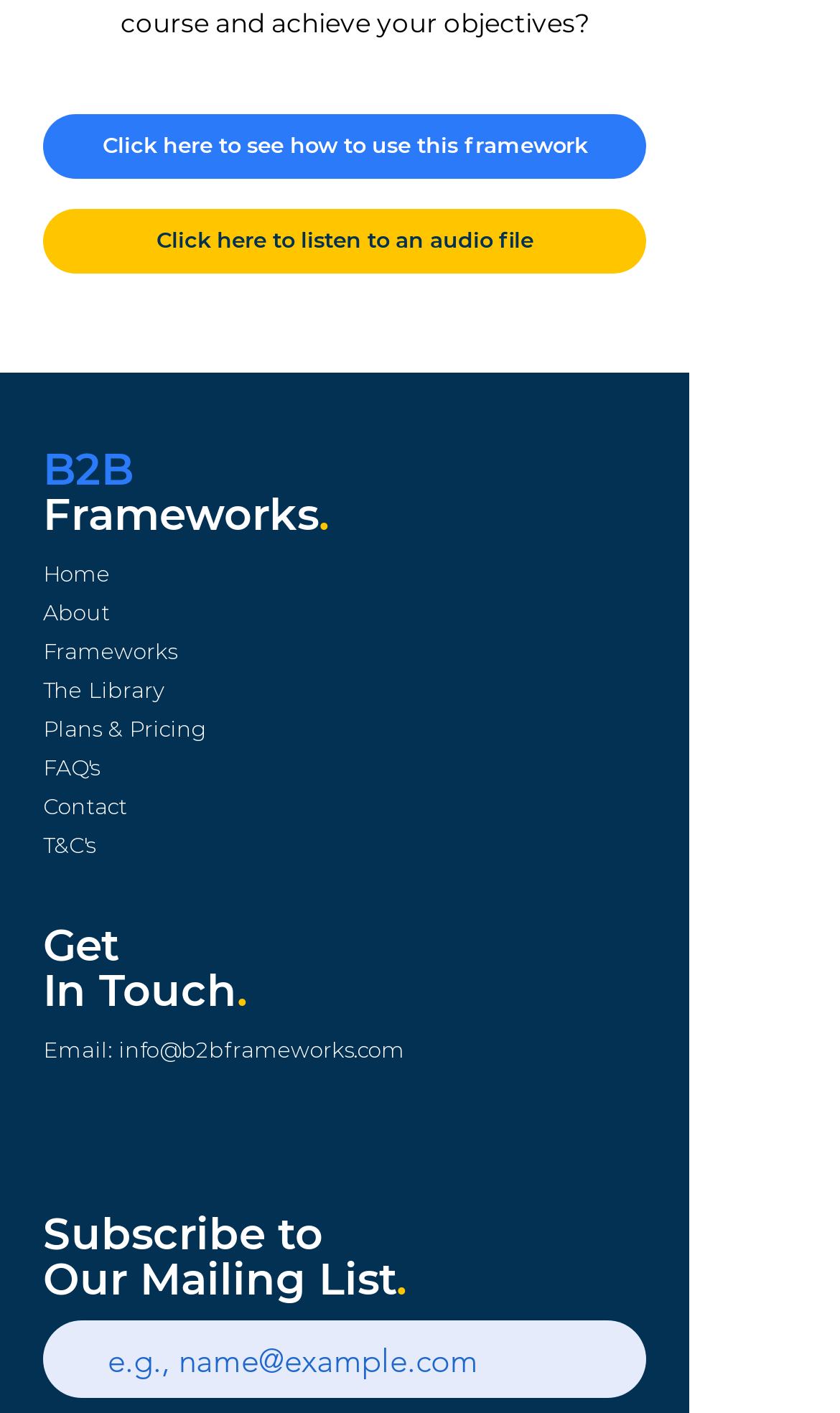Look at the image and give a detailed response to the following question: How many social media links are there?

In the social bar section, there are four links represented by icons, which can be inferred as social media links.